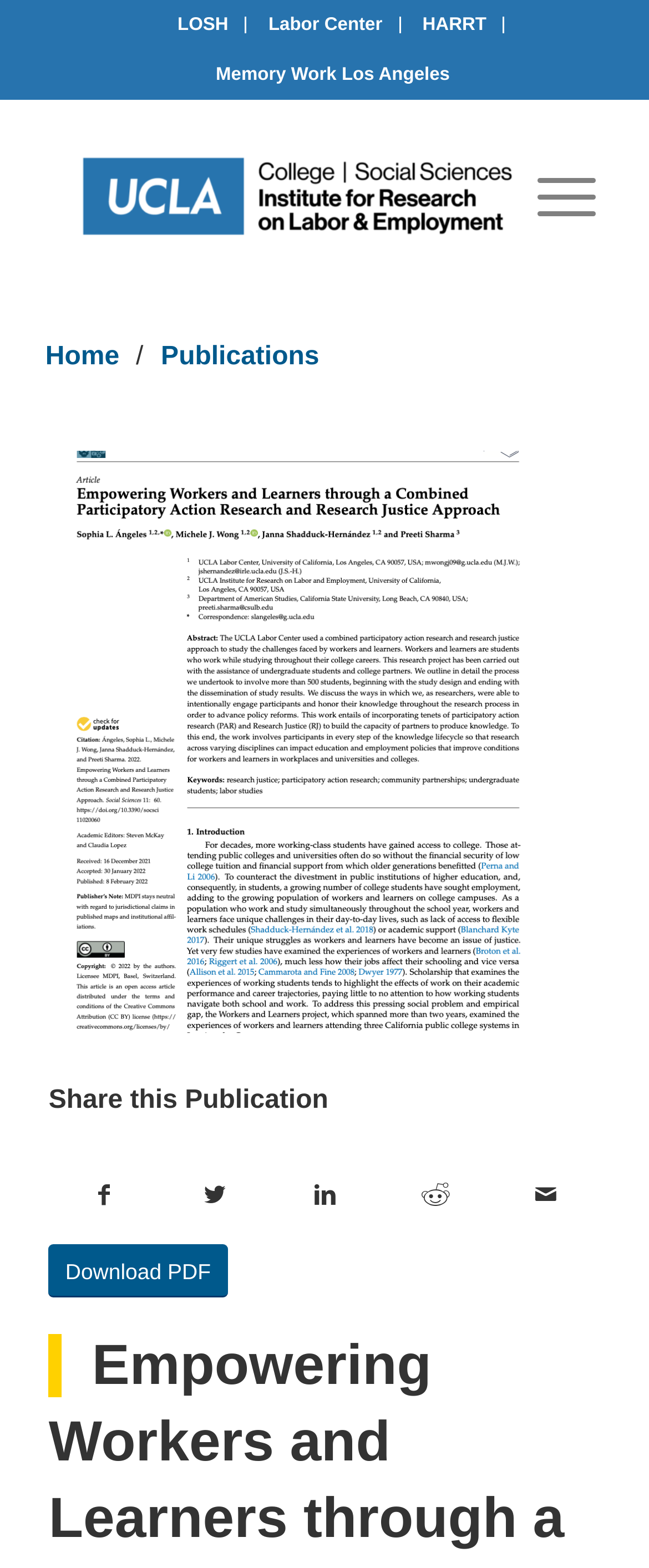Find the bounding box coordinates of the element you need to click on to perform this action: 'Open Menu'. The coordinates should be represented by four float values between 0 and 1, in the format [left, top, right, bottom].

[0.802, 0.1, 0.943, 0.153]